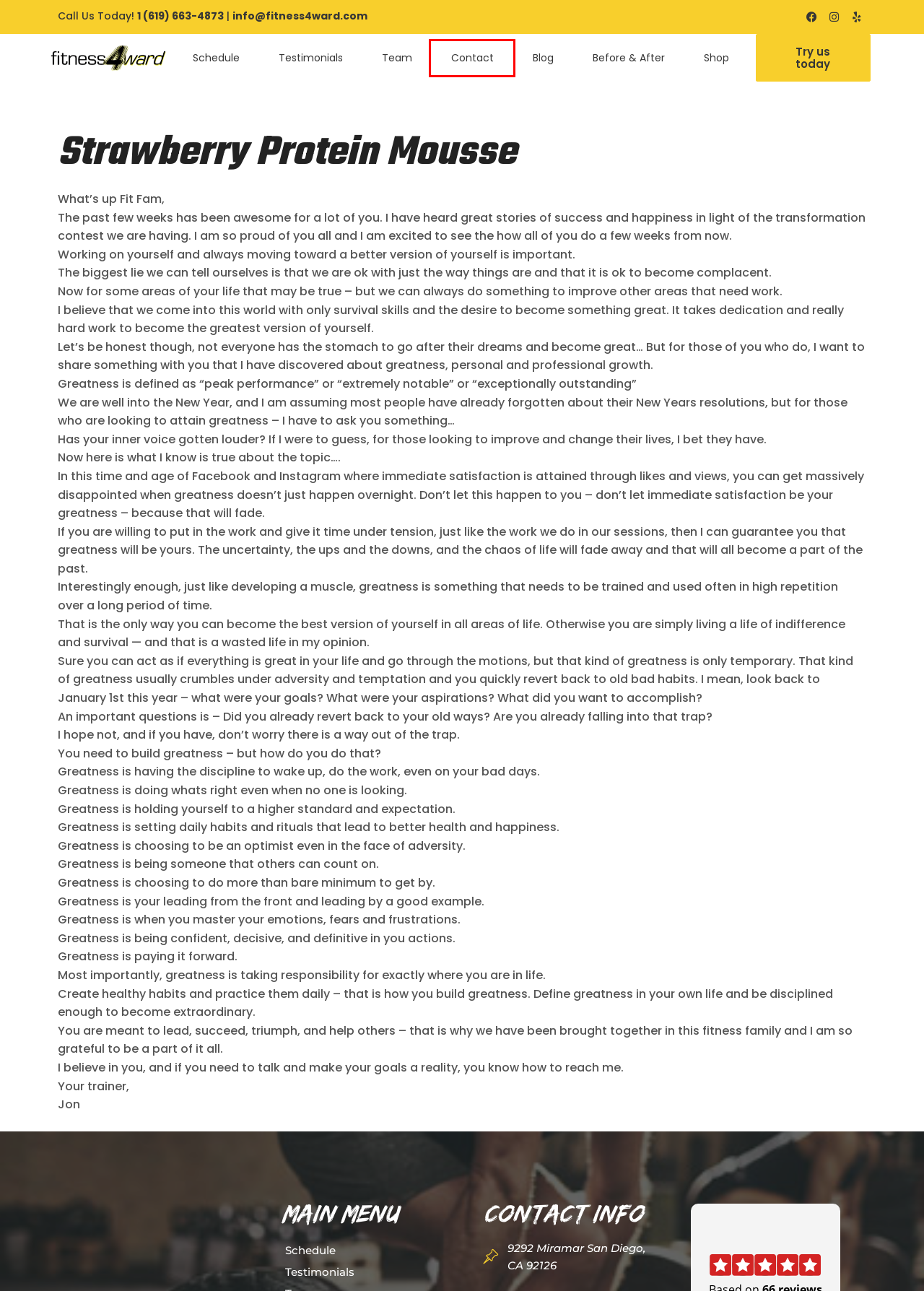You are provided with a screenshot of a webpage that has a red bounding box highlighting a UI element. Choose the most accurate webpage description that matches the new webpage after clicking the highlighted element. Here are your choices:
A. Team – Fitness4ward | Strength & Conditioning Group...
B. Testimonials – Fitness4ward | Strength & Conditioning Group...
C. Before & Afters - Fitness4ward | Strength & Conditioning Group Training Sessions
D. Shop - Fitness4ward | Strength & Conditioning Group Training Sessions
E. Fitness4ward | Strength & Conditioning Group Training Sessions
F. Warrior Blog – Fitness4ward | Strength & Conditioning...
G. Contact – Fitness4ward | Strength & Conditioning Group...
H. Web Development Houston | Expert Web Development Services

G